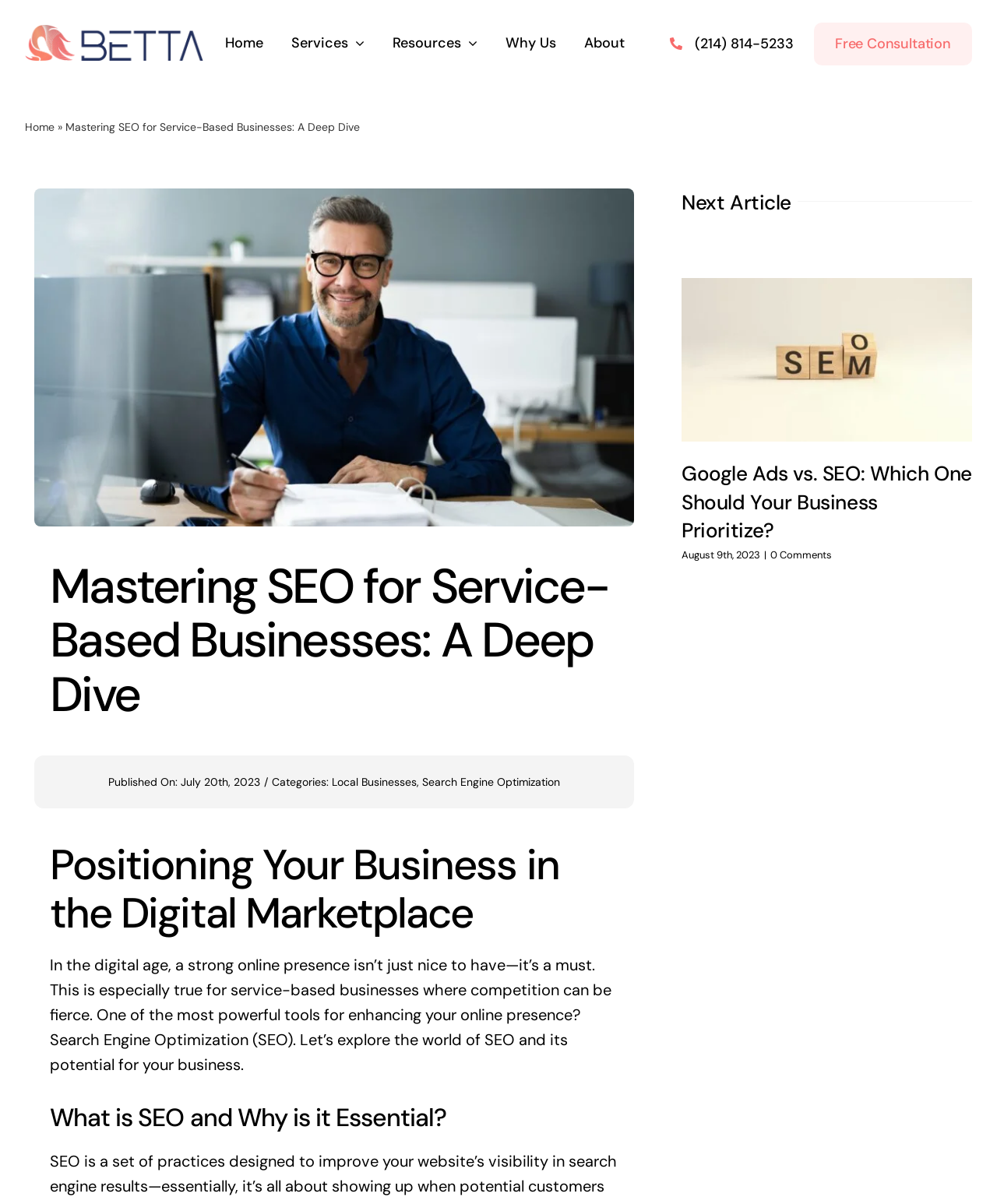Locate the bounding box coordinates for the element described below: "Free Consultation". The coordinates must be four float values between 0 and 1, formatted as [left, top, right, bottom].

[0.816, 0.018, 0.975, 0.054]